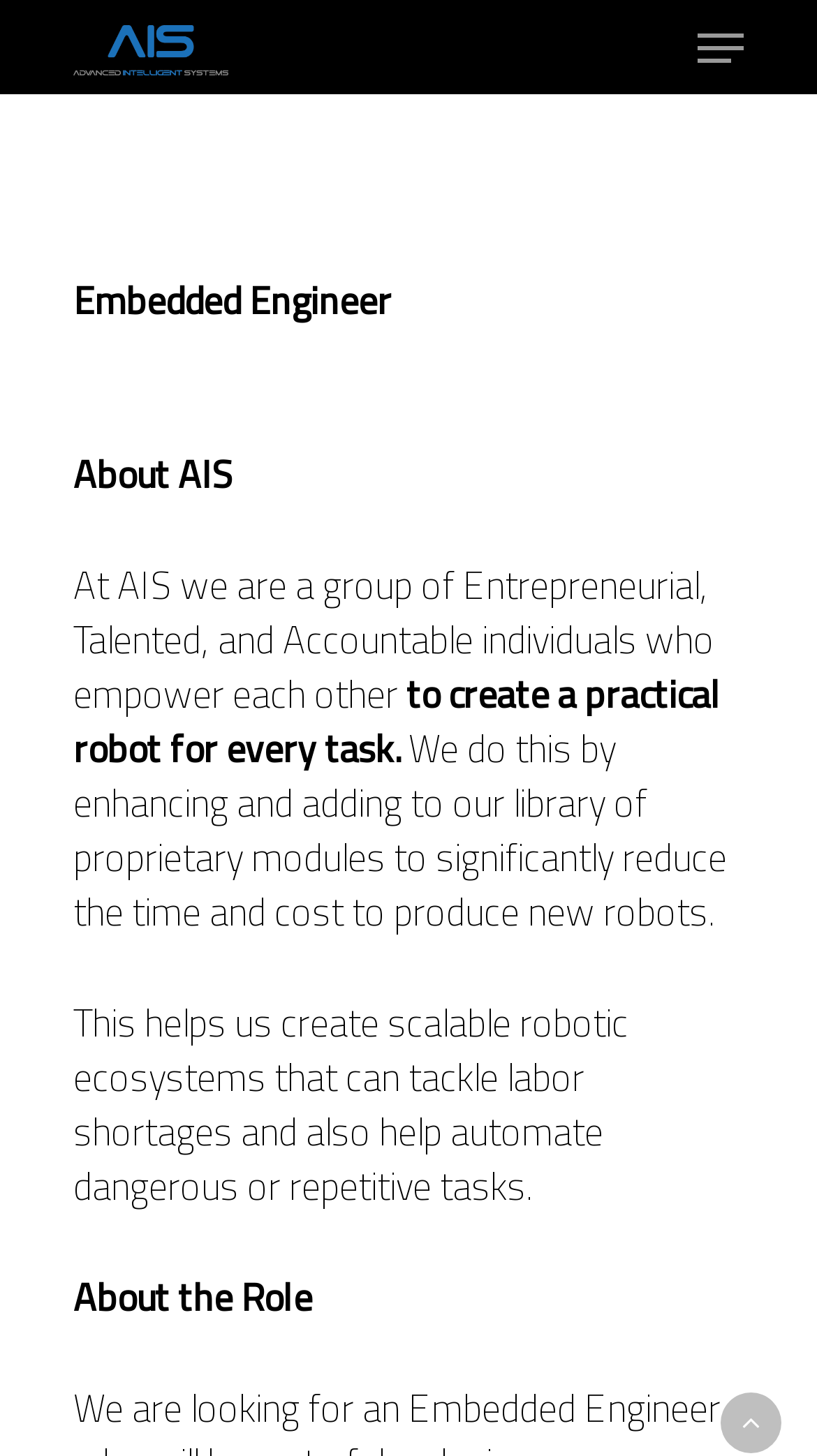What is the purpose of the company? Using the information from the screenshot, answer with a single word or phrase.

To create practical robots